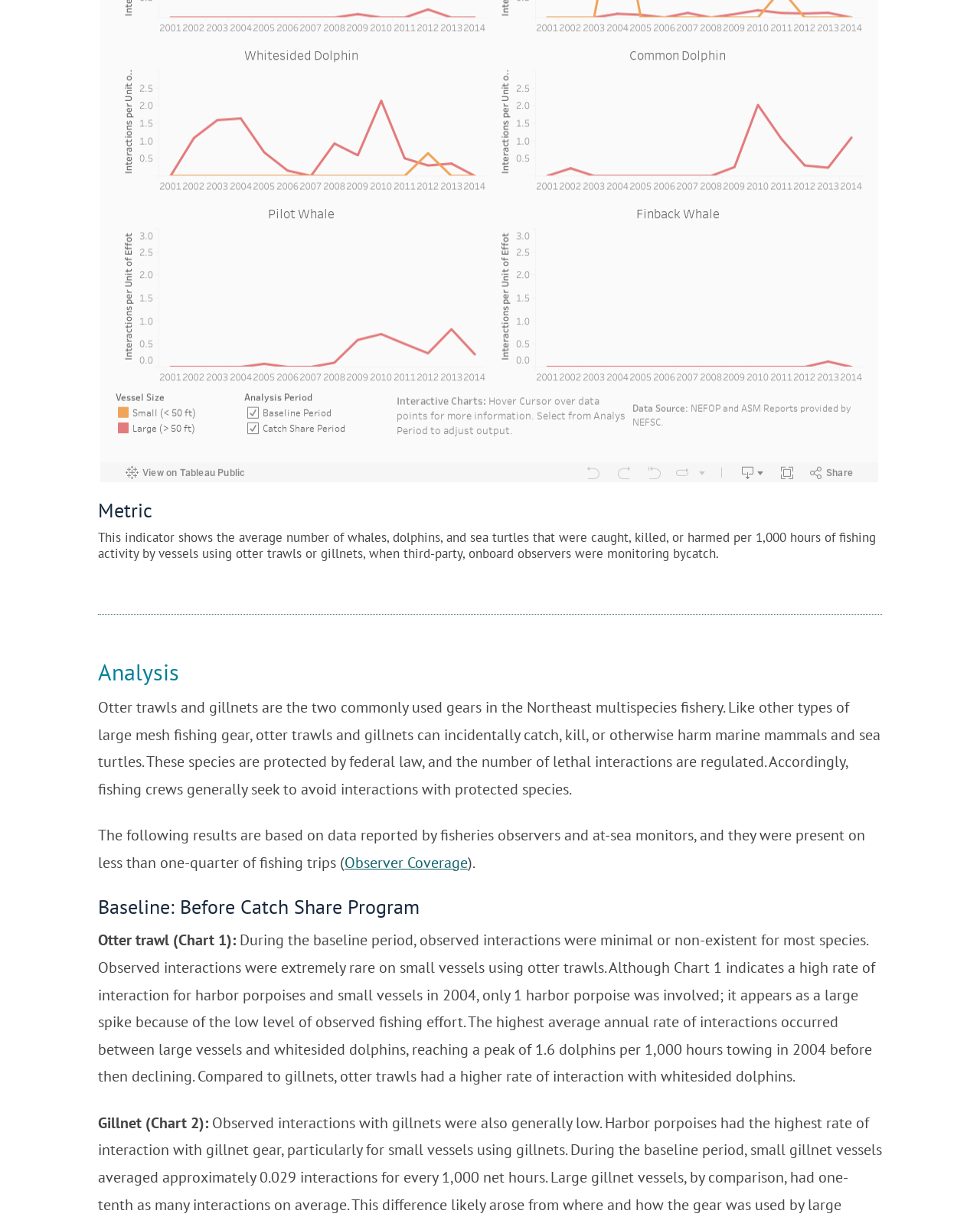Please respond to the question with a concise word or phrase:
What is the average annual rate of interactions between large vessels and whitesided dolphins in 2004?

1.6 dolphins per 1,000 hours towing